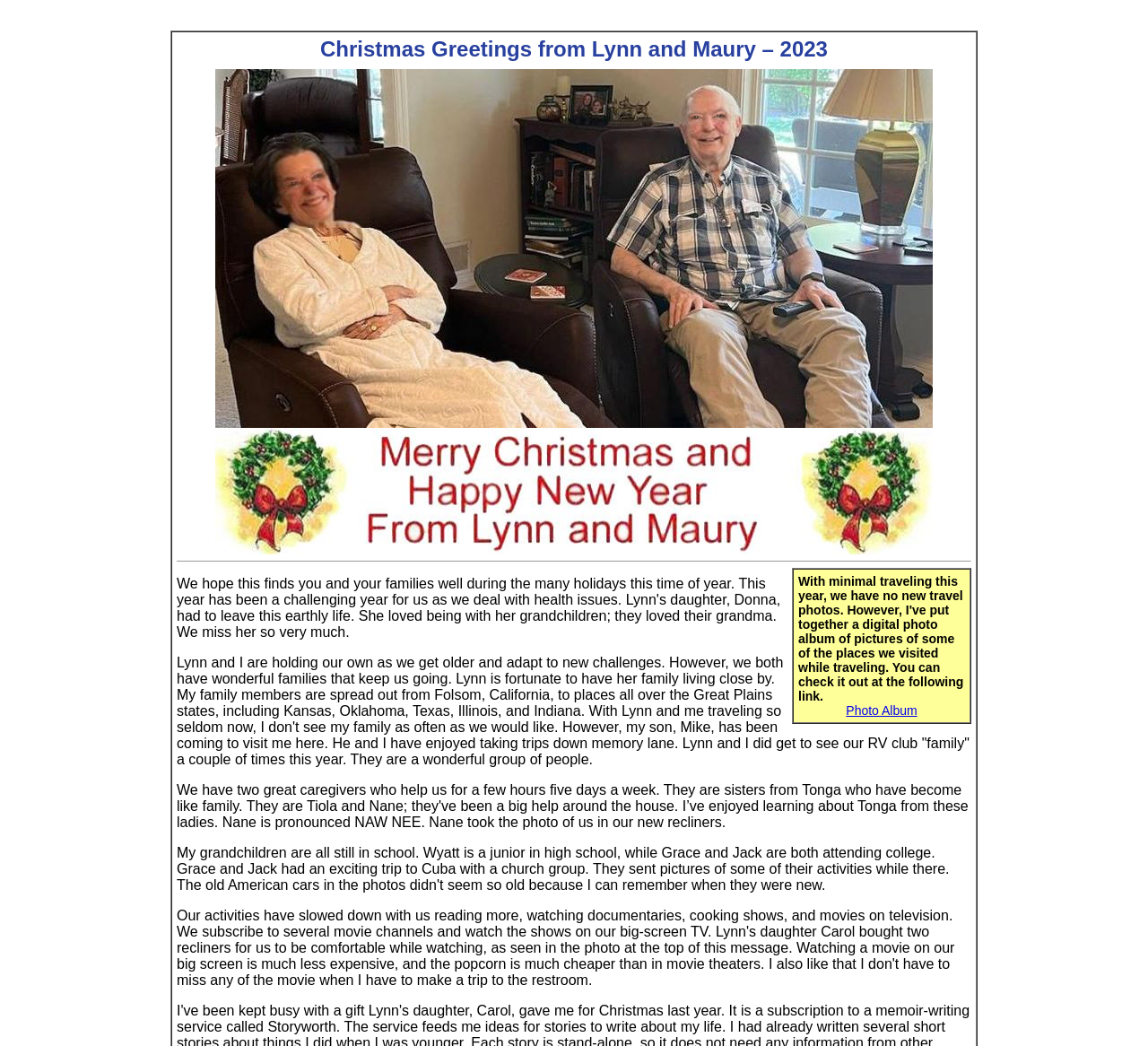What is the occasion mentioned in the first table cell?
Please answer the question with as much detail as possible using the screenshot.

The first table cell contains the text 'Christmas Greetings from Lynn and Maury – 2023', which indicates that the occasion being referred to is Christmas.